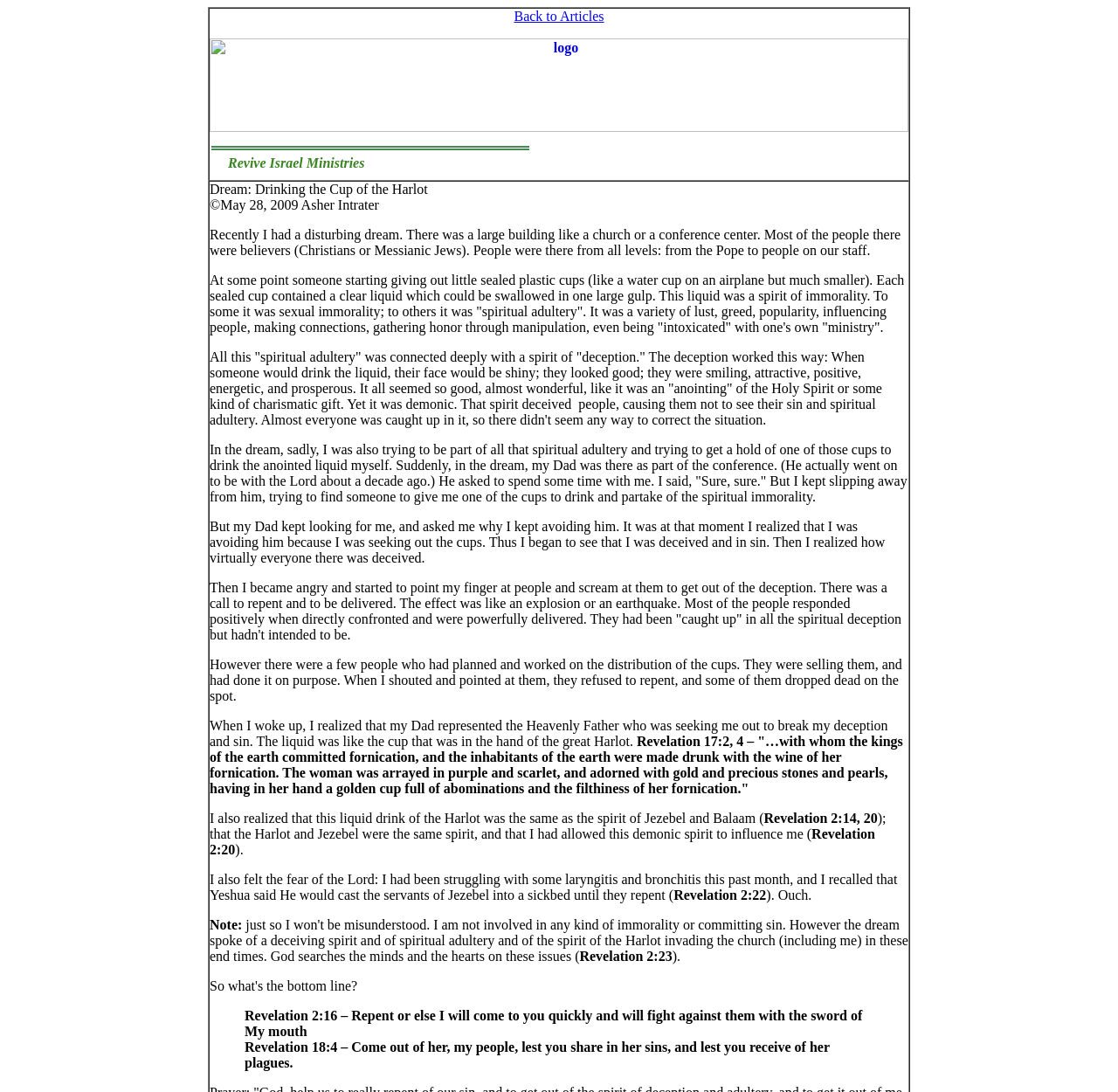Please answer the following question using a single word or phrase: 
What is the purpose of the link 'Back to Articles'?

To go back to articles